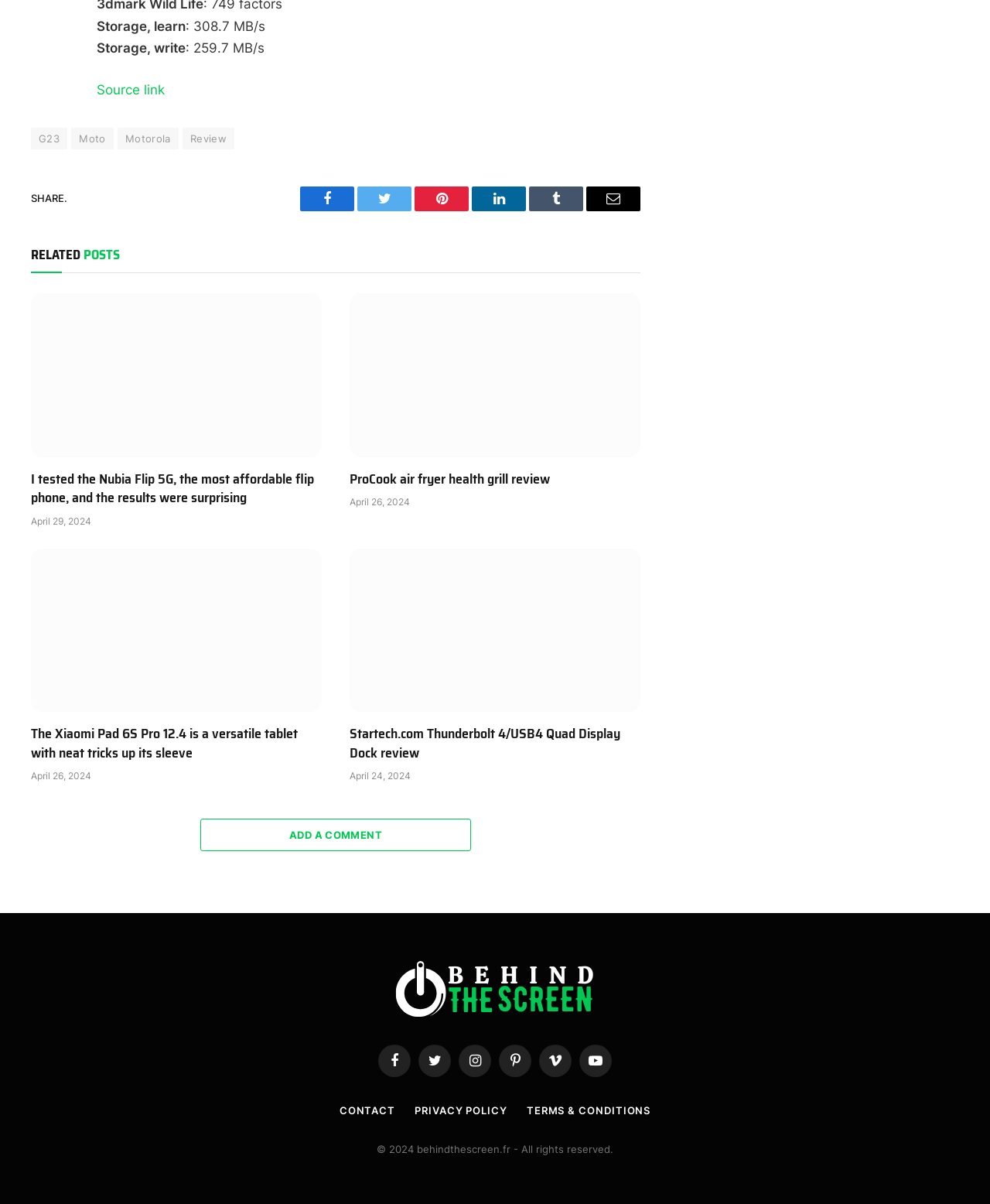Answer the question using only a single word or phrase: 
How many social media links are there at the bottom of the webpage?

7